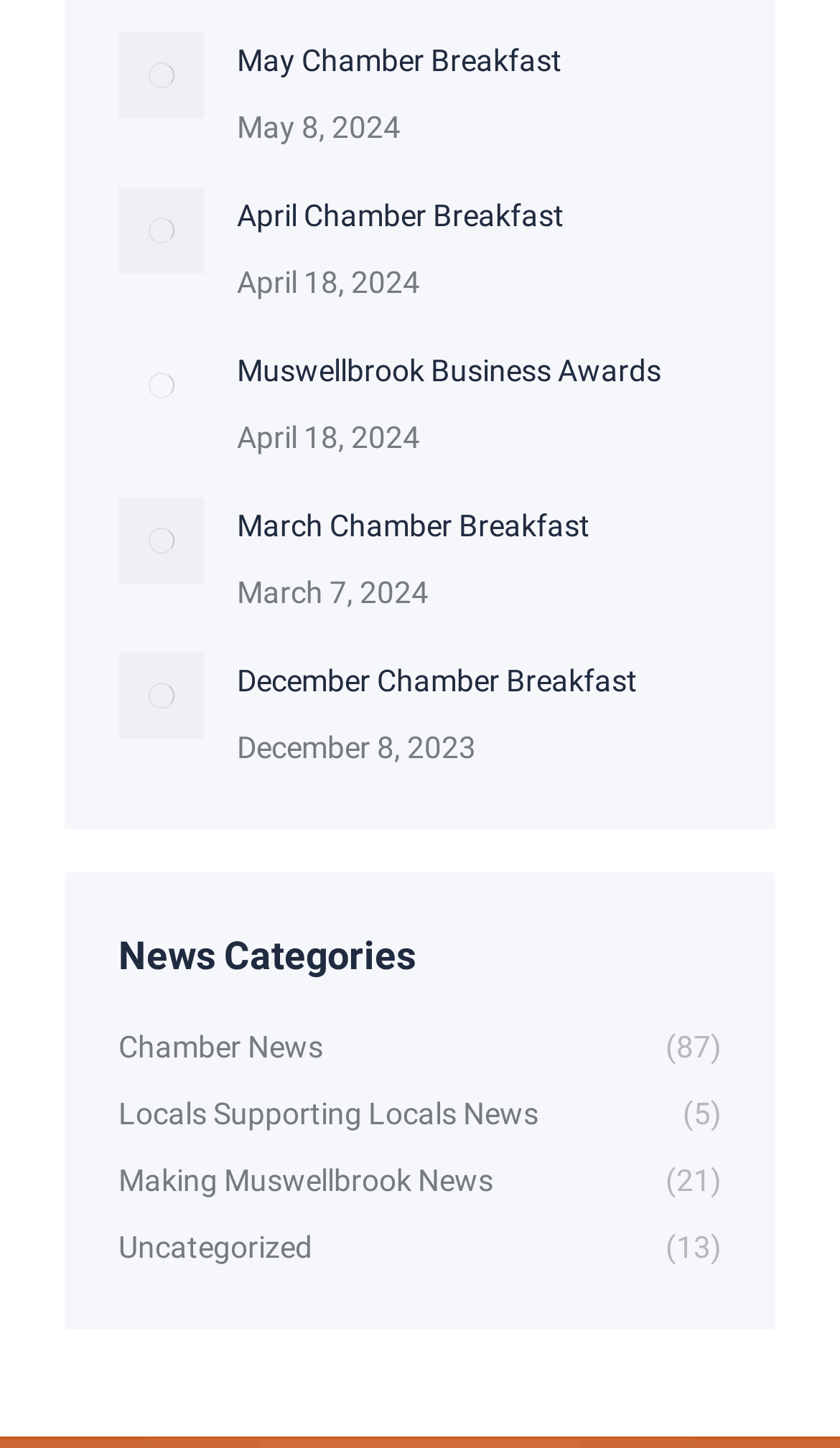Determine the bounding box coordinates of the element's region needed to click to follow the instruction: "explore March Chamber Breakfast". Provide these coordinates as four float numbers between 0 and 1, formatted as [left, top, right, bottom].

[0.282, 0.344, 0.703, 0.383]